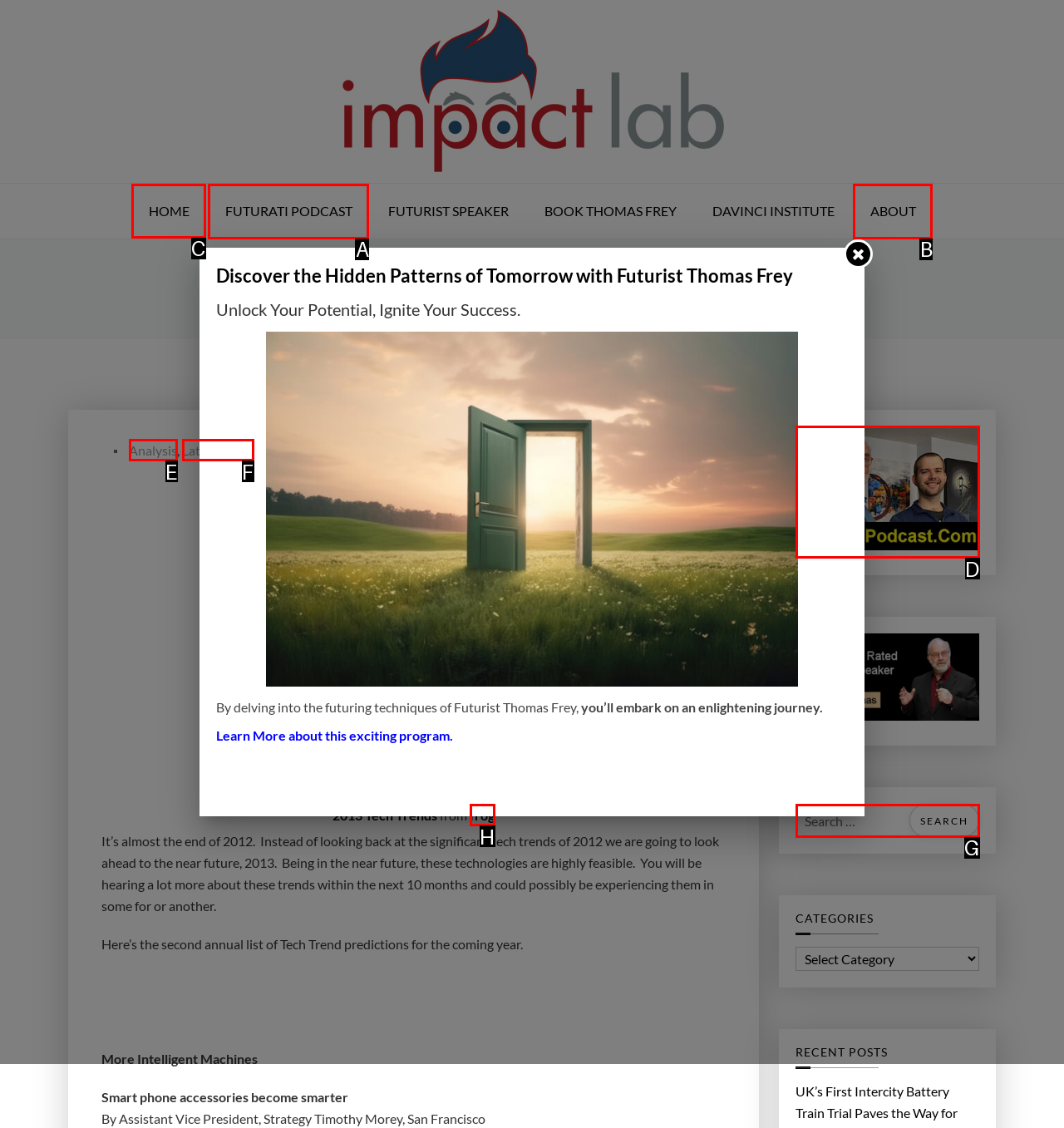Show which HTML element I need to click to perform this task: Click on the 'HOME' link Answer with the letter of the correct choice.

C